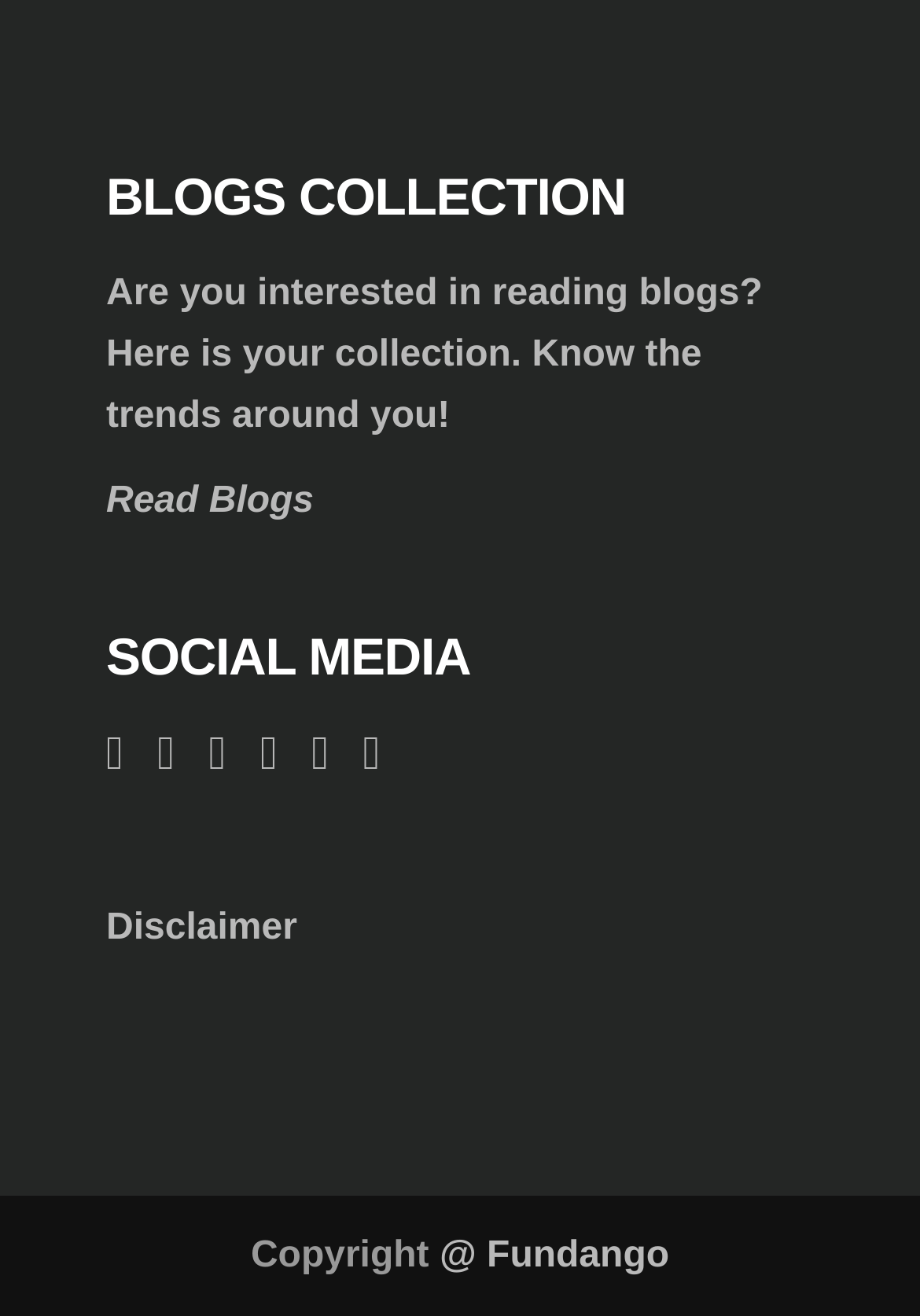Indicate the bounding box coordinates of the clickable region to achieve the following instruction: "Go to Fundango."

[0.529, 0.939, 0.727, 0.969]